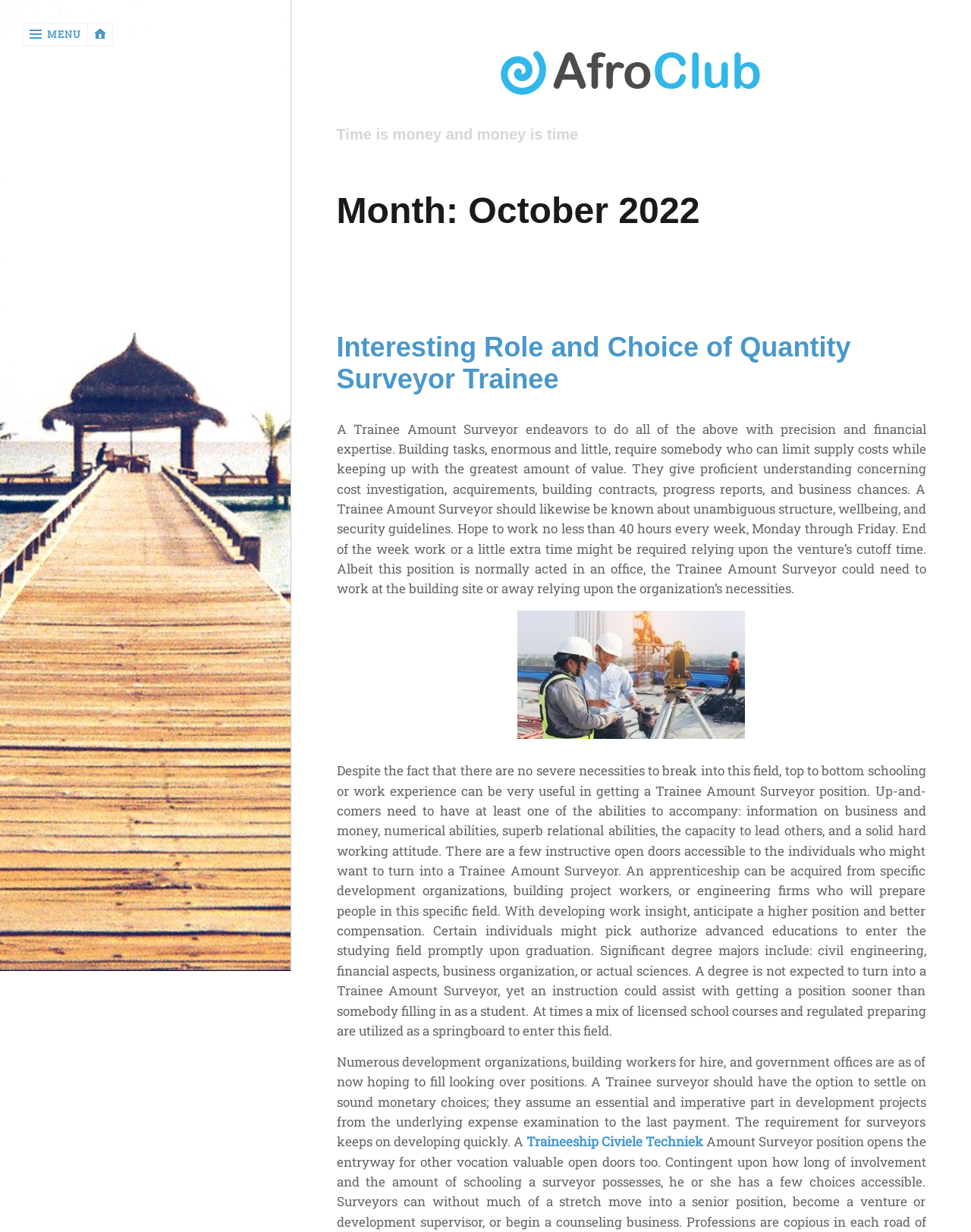Find the bounding box coordinates of the element to click in order to complete this instruction: "Search for something". The bounding box coordinates must be four float numbers between 0 and 1, denoted as [left, top, right, bottom].

[0.023, 0.059, 0.033, 0.08]